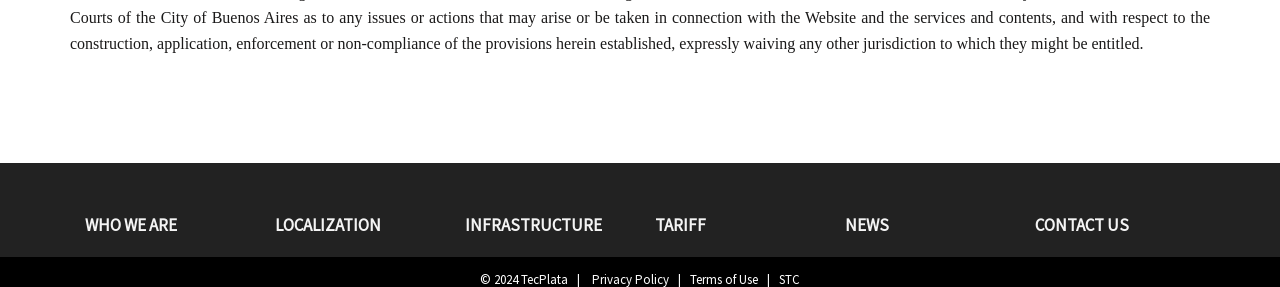Identify the bounding box coordinates of the area that should be clicked in order to complete the given instruction: "go to who we are page". The bounding box coordinates should be four float numbers between 0 and 1, i.e., [left, top, right, bottom].

[0.055, 0.741, 0.203, 0.825]